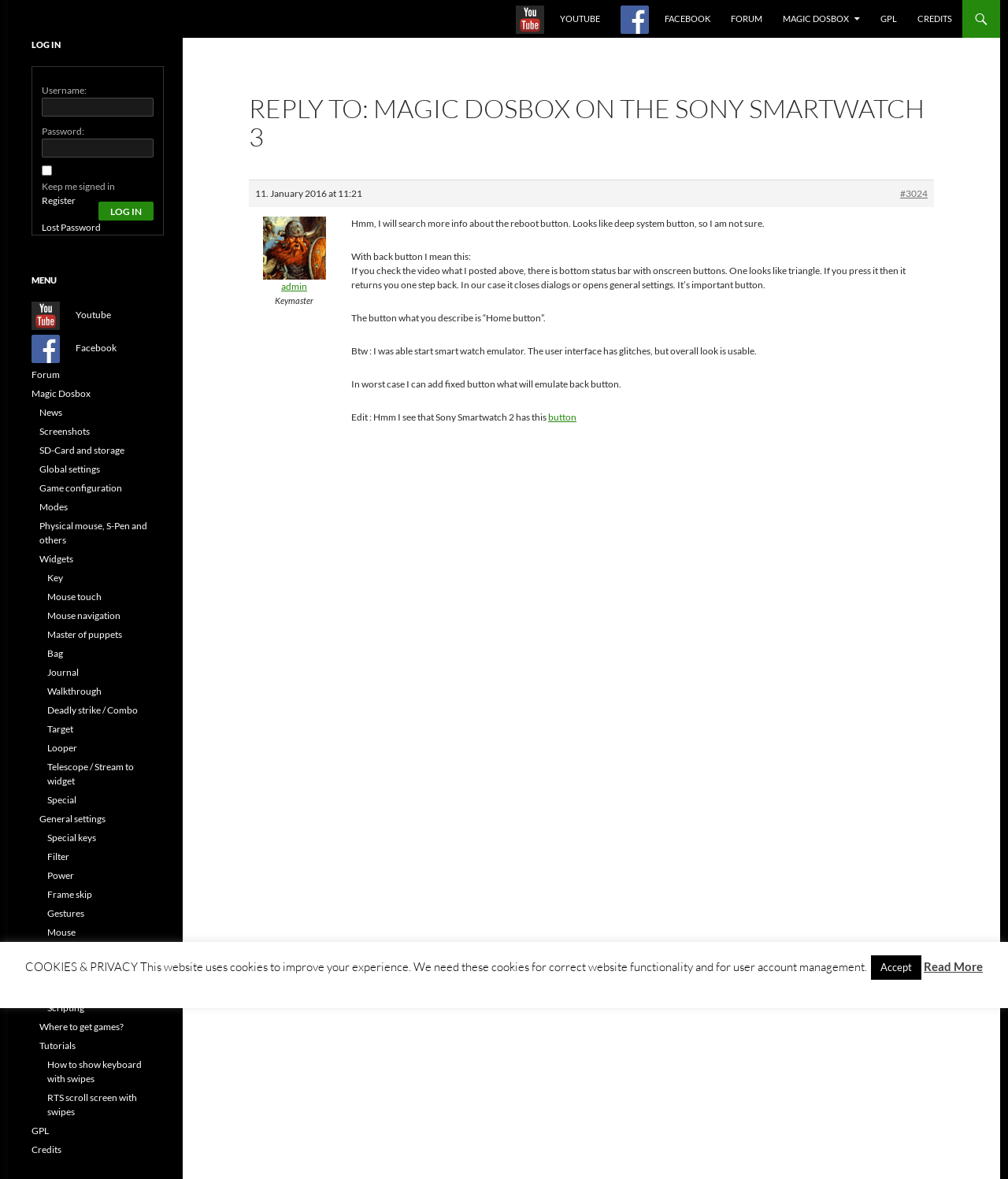What is the topic of the discussion?
Please answer the question with as much detail as possible using the screenshot.

The topic of the discussion is Magic Dosbox, which is a software or application that allows users to run DOS games on their devices. This can be inferred from the various links and menu items on the webpage, such as 'Magic Dosbox', 'Screenshots', 'Game configuration', and 'Modes'.